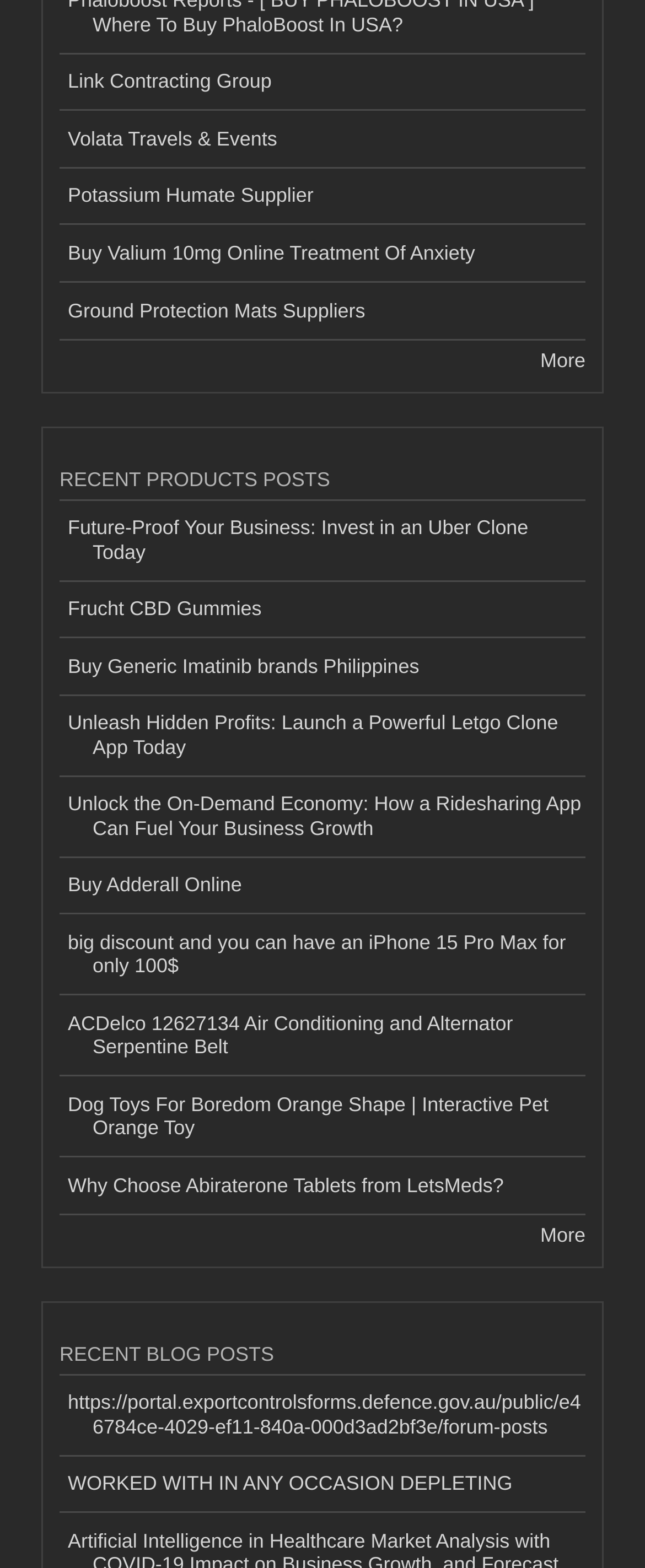Using the provided element description, identify the bounding box coordinates as (top-left x, top-left y, bottom-right x, bottom-right y). Ensure all values are between 0 and 1. Description: Buy Generic Imatinib brands Philippines

[0.092, 0.407, 0.908, 0.444]